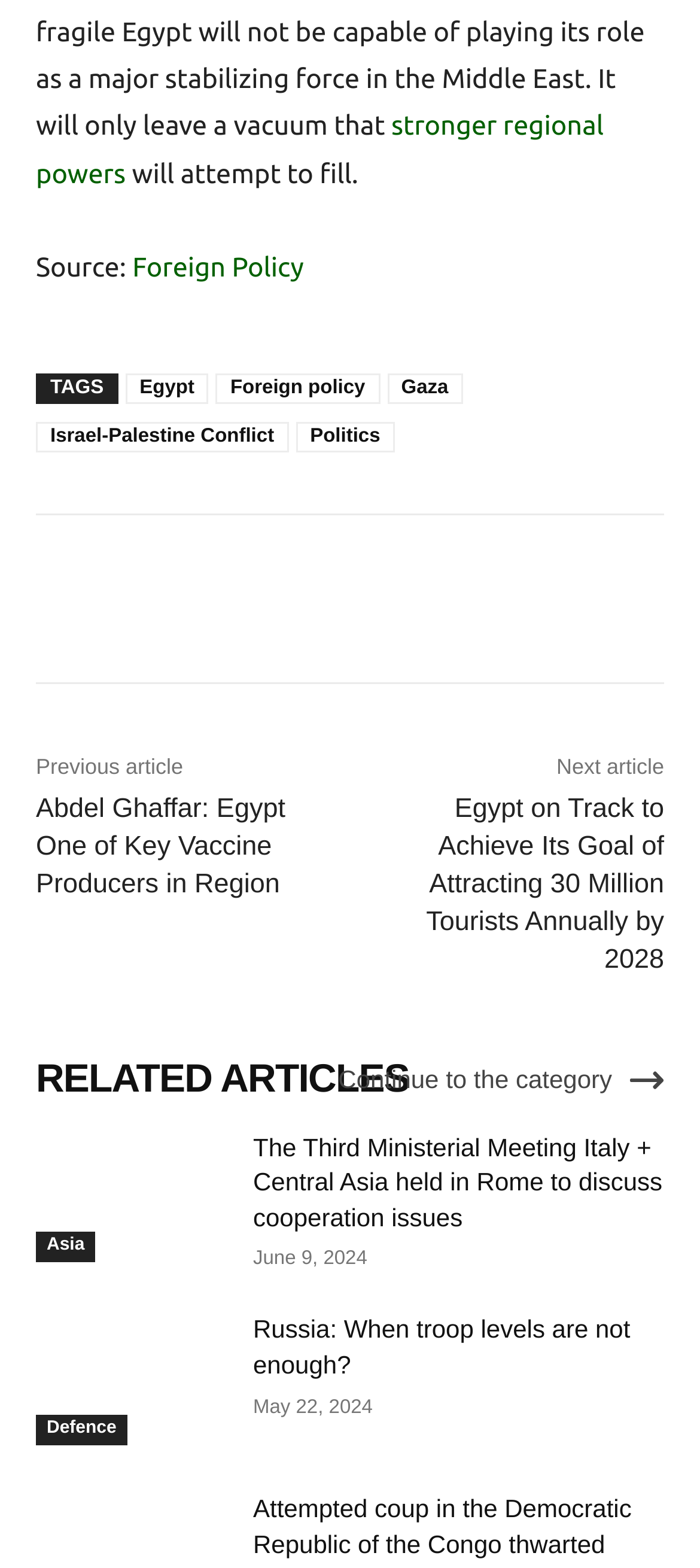Determine the bounding box coordinates for the HTML element mentioned in the following description: "Gaza". The coordinates should be a list of four floats ranging from 0 to 1, represented as [left, top, right, bottom].

[0.553, 0.238, 0.661, 0.257]